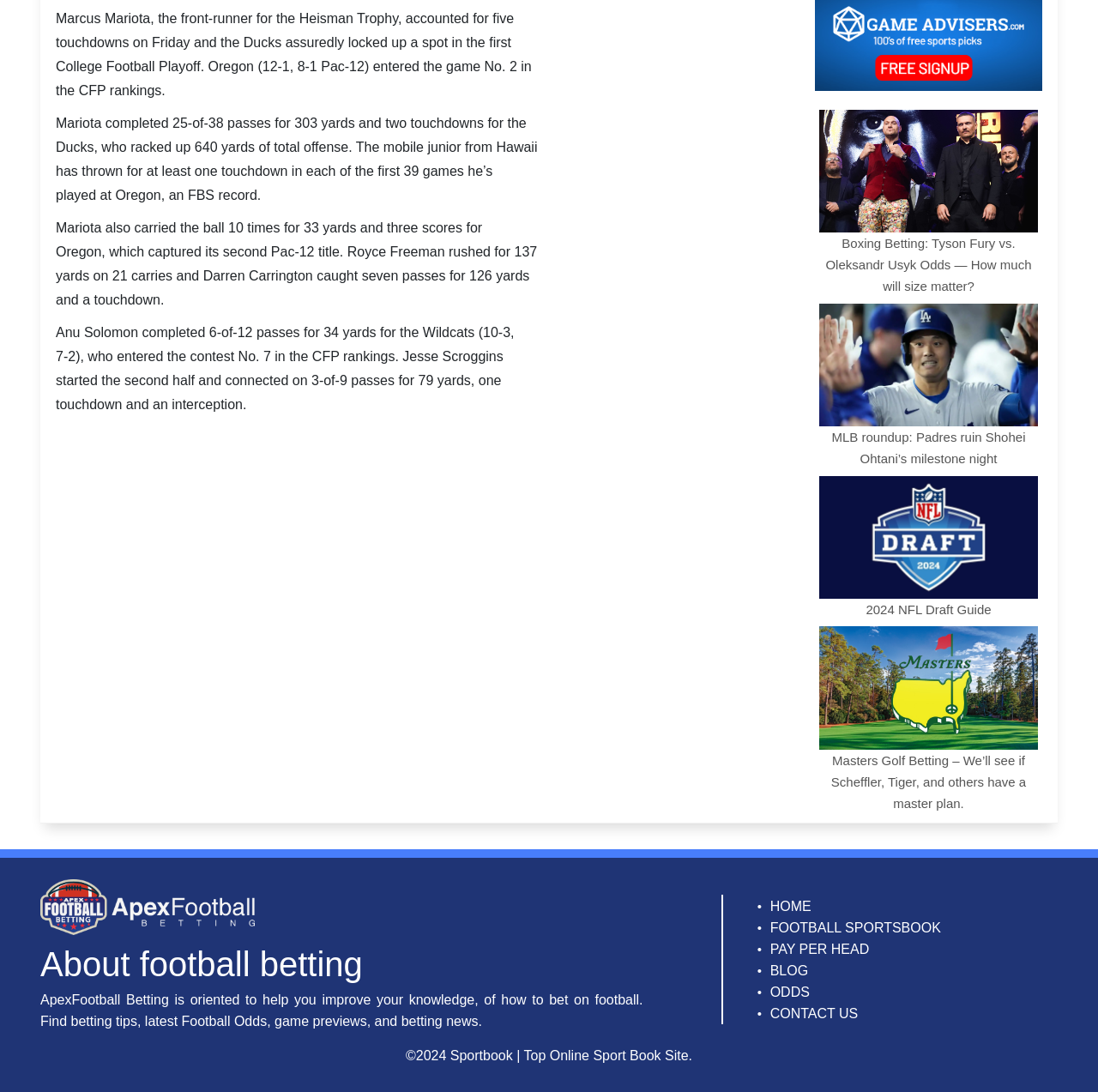Determine the bounding box coordinates (top-left x, top-left y, bottom-right x, bottom-right y) of the UI element described in the following text: BLOG

[0.701, 0.882, 0.736, 0.895]